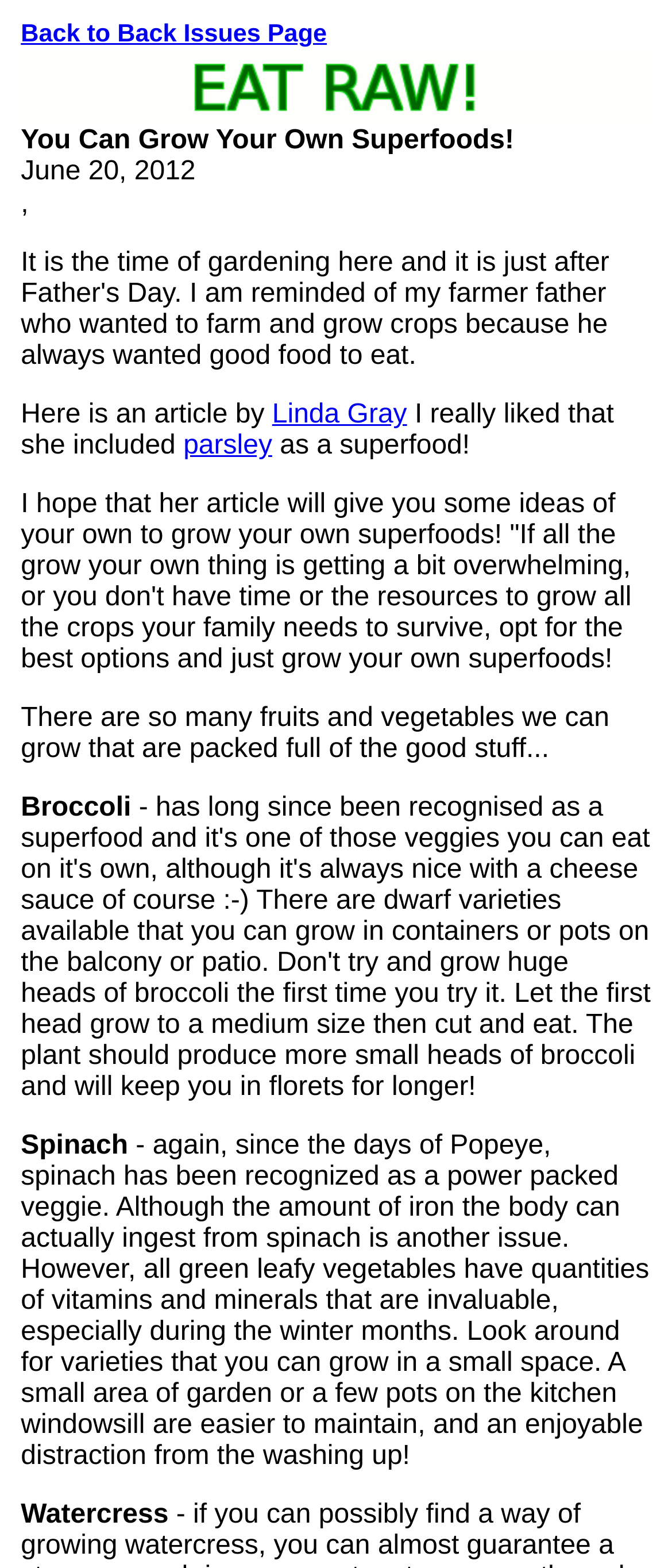Bounding box coordinates must be specified in the format (top-left x, top-left y, bottom-right x, bottom-right y). All values should be floating point numbers between 0 and 1. What are the bounding box coordinates of the UI element described as: Digital Marketing Services

None